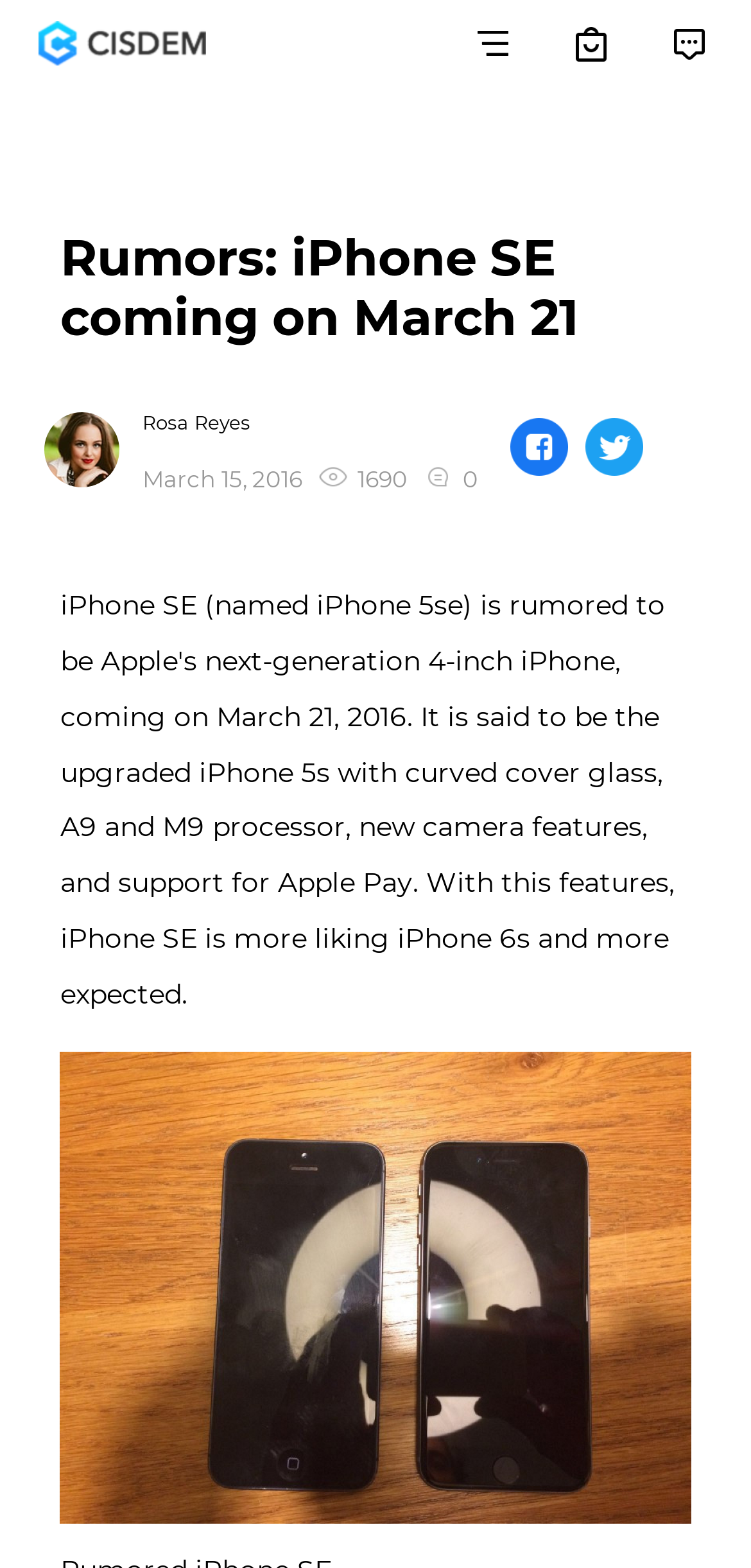Identify the main title of the webpage and generate its text content.

Rumors: iPhone SE coming on March 21